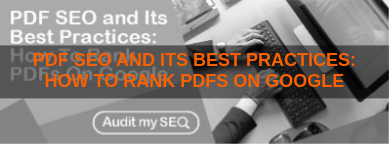Please analyze the image and give a detailed answer to the question:
What is the purpose of the call-to-action button?

The purpose of the call-to-action button labeled 'Audit my SEO' is to engage users further with the services offered, as it invites them to take a specific action, which implies that the button is designed to encourage user interaction and participation.